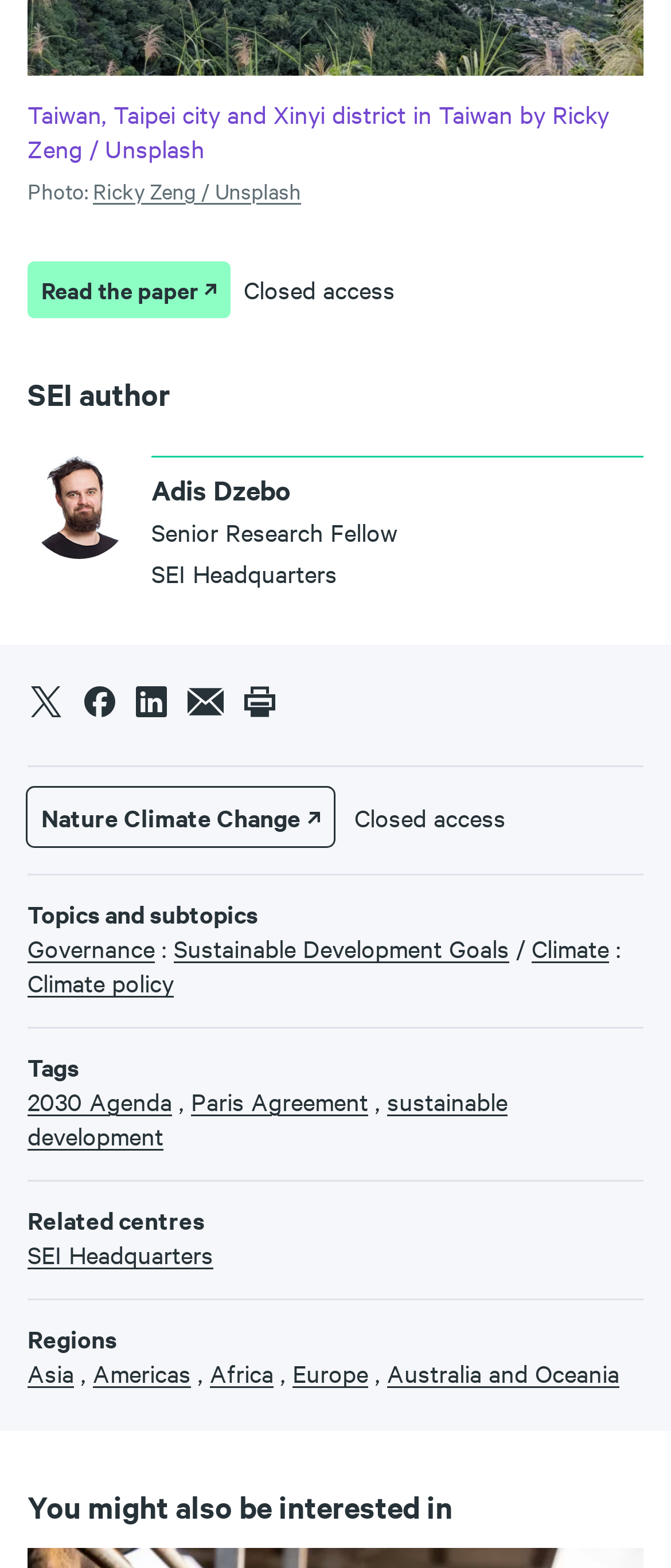Identify the bounding box for the UI element described as: "Home". Ensure the coordinates are four float numbers between 0 and 1, formatted as [left, top, right, bottom].

None